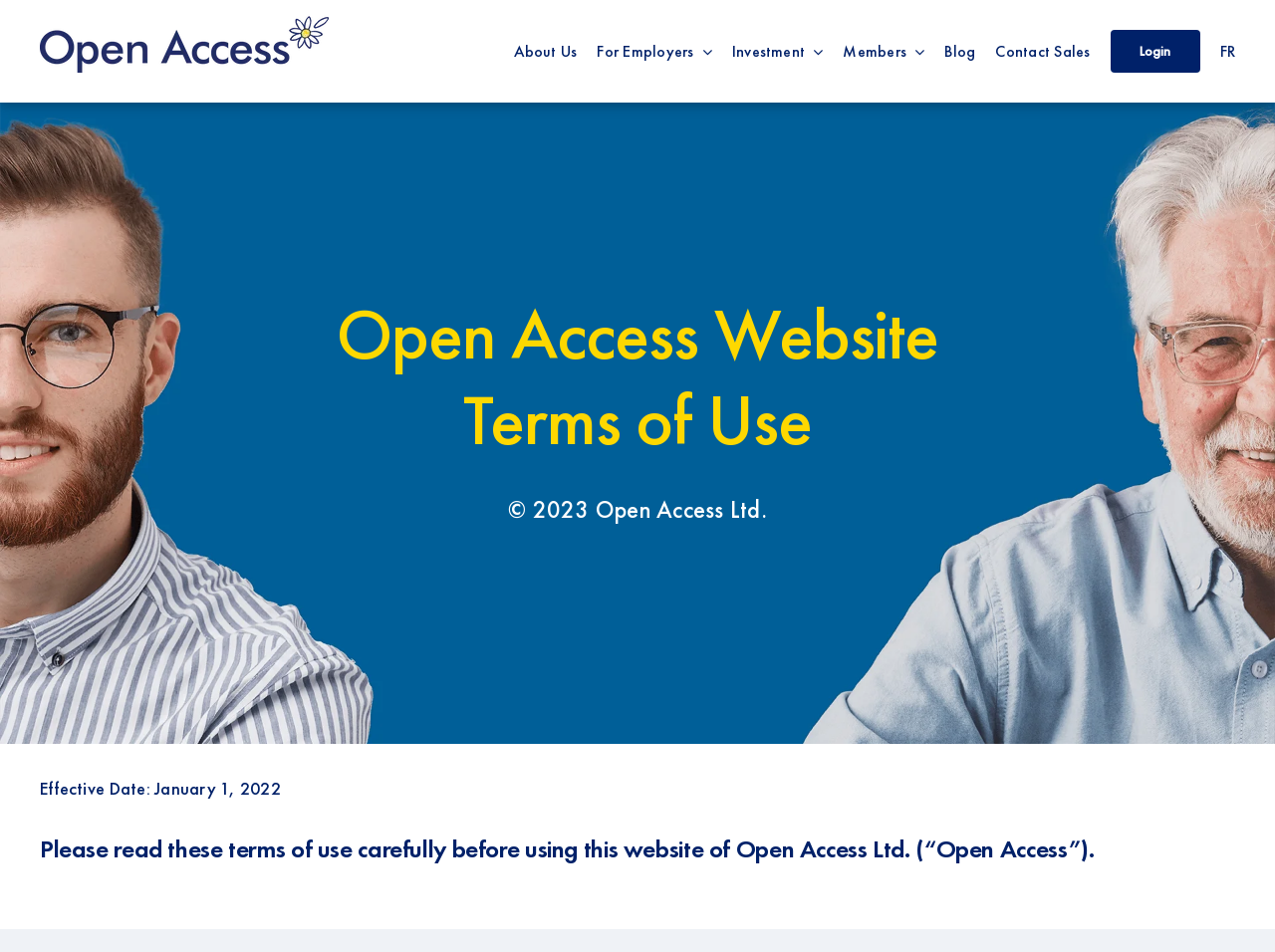Identify the bounding box coordinates of the region that should be clicked to execute the following instruction: "View Investment".

[0.574, 0.02, 0.646, 0.087]